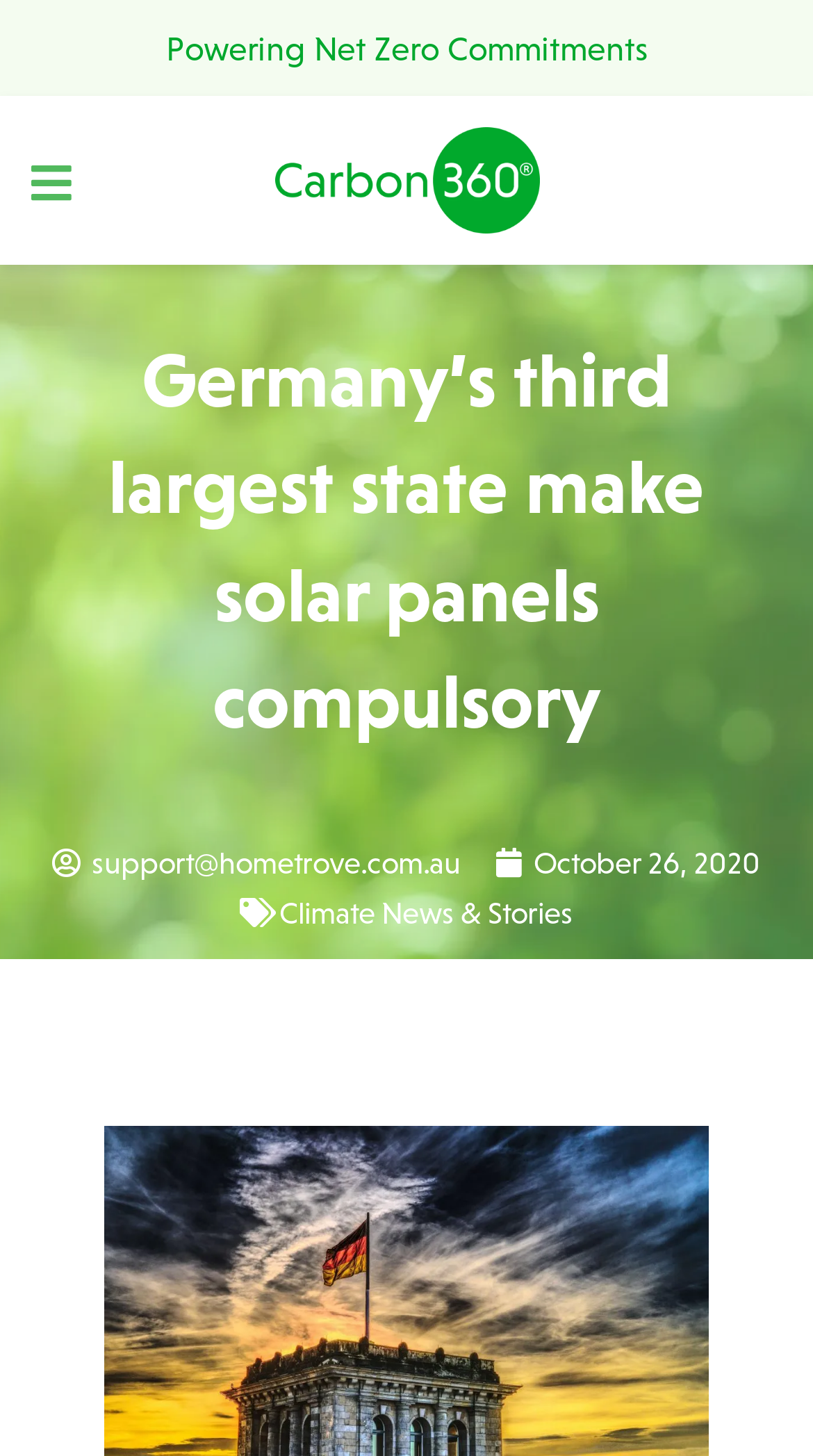When was the article published?
Refer to the image and respond with a one-word or short-phrase answer.

October 26, 2020